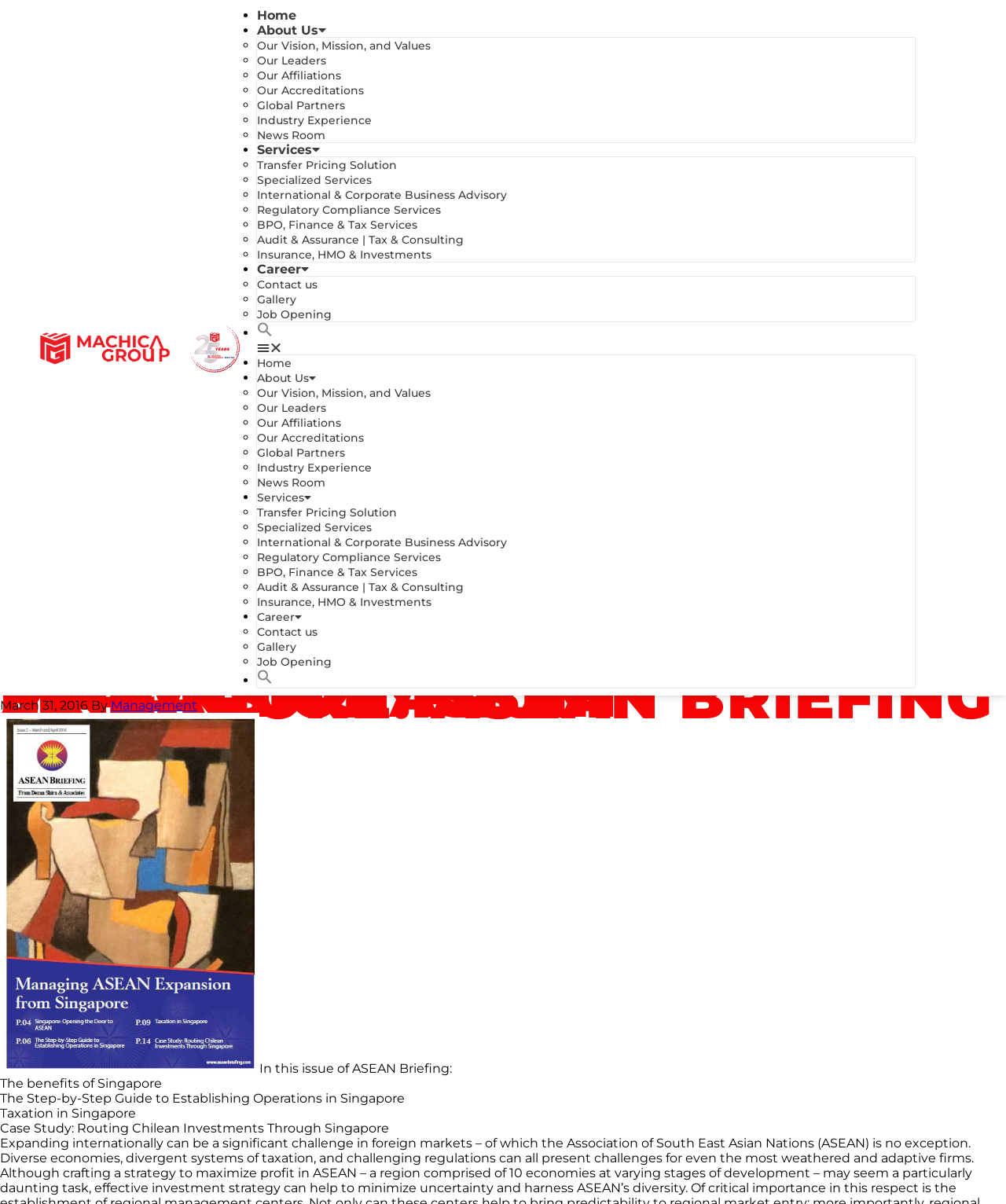Identify the headline of the webpage and generate its text content.

MANAGING ASEAN EXPANSION FROM SINGAPORE: ASEAN BRIEFING